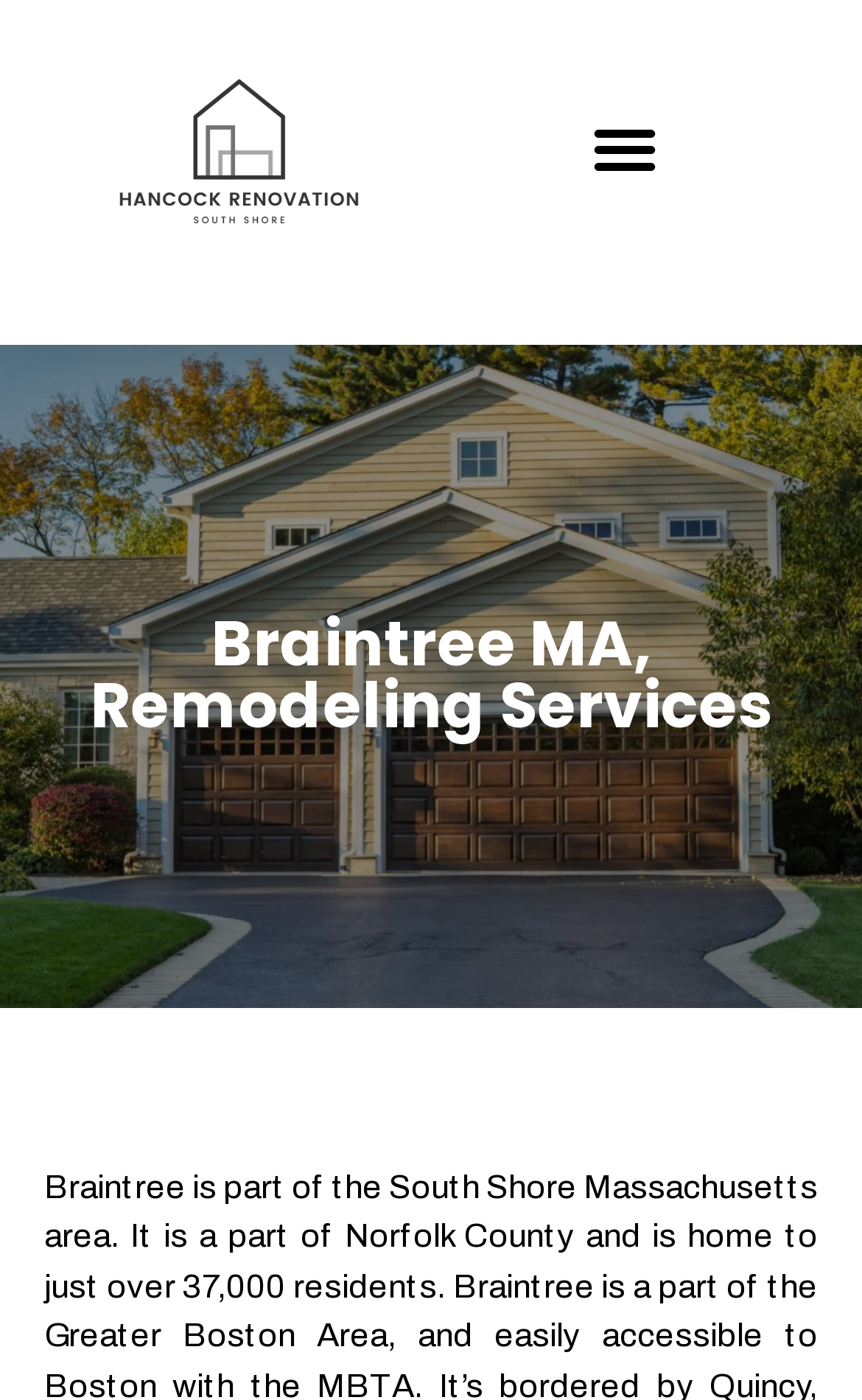Find the coordinates for the bounding box of the element with this description: "Menu".

[0.667, 0.072, 0.782, 0.143]